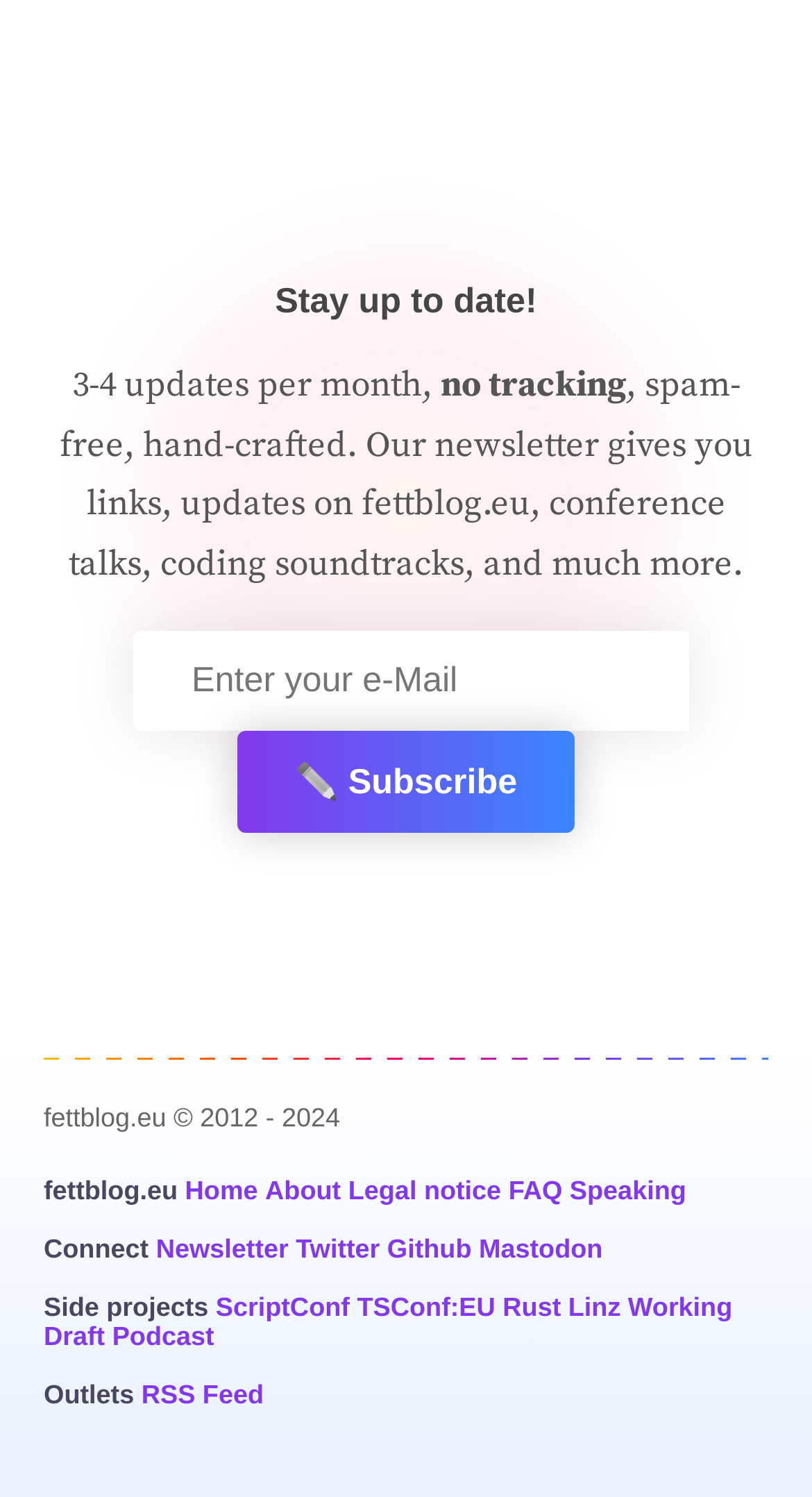Please determine the bounding box coordinates of the clickable area required to carry out the following instruction: "Follow on Twitter". The coordinates must be four float numbers between 0 and 1, represented as [left, top, right, bottom].

[0.364, 0.825, 0.468, 0.844]